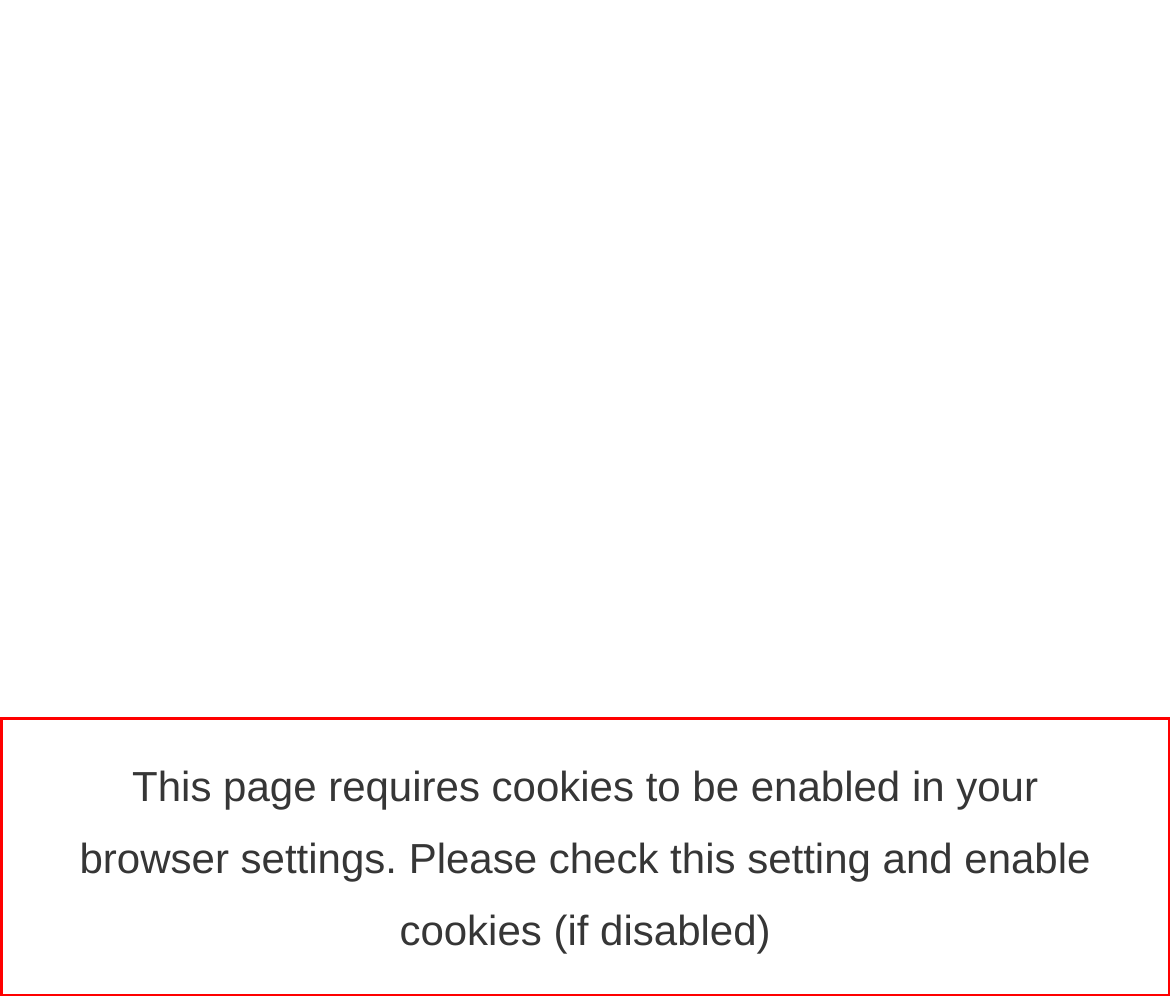Within the provided webpage screenshot, find the red rectangle bounding box and perform OCR to obtain the text content.

This page requires cookies to be enabled in your browser settings. Please check this setting and enable cookies (if disabled)